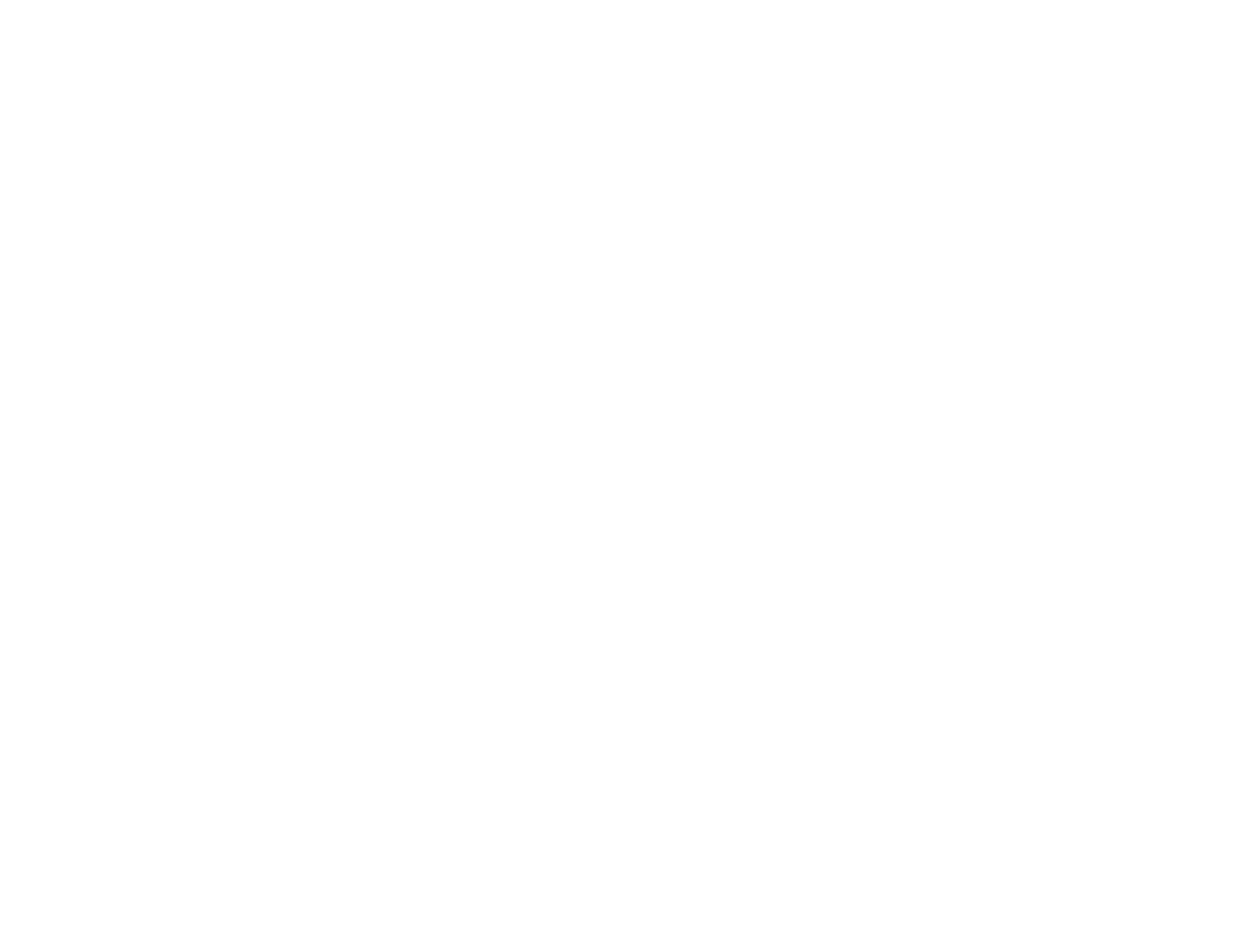Provide the bounding box coordinates for the UI element that is described as: "Africa-China Policy Strategy".

[0.332, 0.608, 0.482, 0.627]